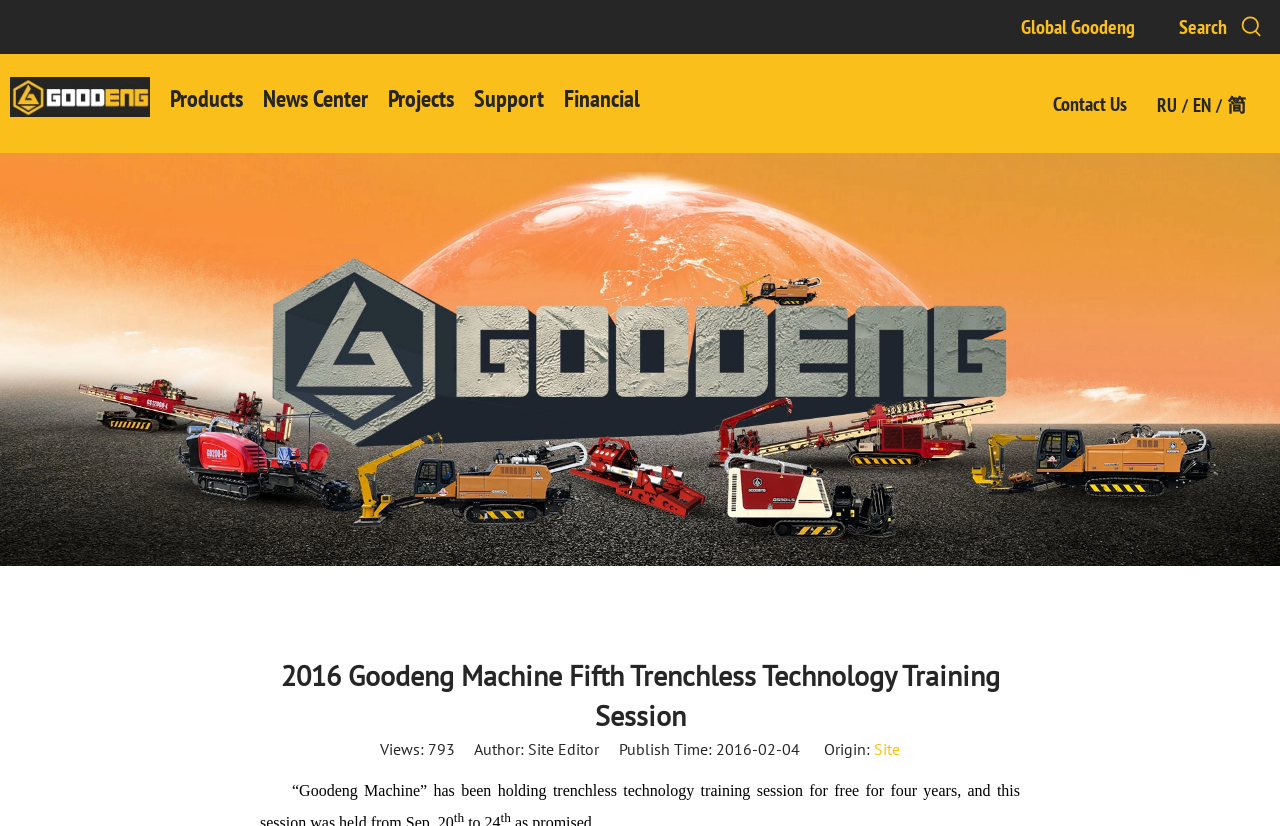Can you identify the bounding box coordinates of the clickable region needed to carry out this instruction: 'Click on Global Goodeng'? The coordinates should be four float numbers within the range of 0 to 1, stated as [left, top, right, bottom].

[0.797, 0.017, 0.886, 0.048]